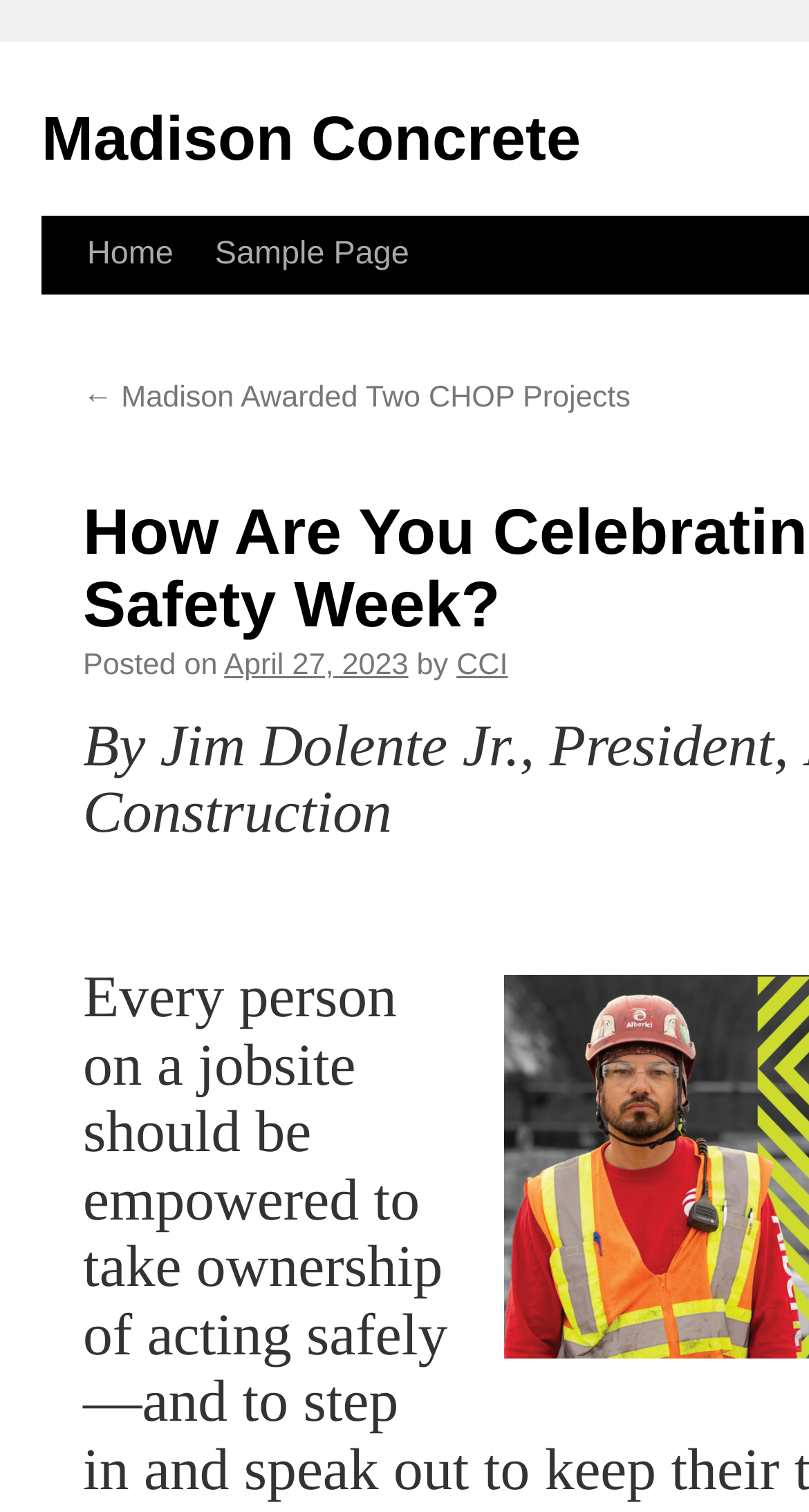What is the date of the posted article?
Analyze the screenshot and provide a detailed answer to the question.

The date of the posted article can be found in the middle of the webpage, where it says 'Posted on April 27, 2023'. This date is likely related to the article or news posted on the webpage.